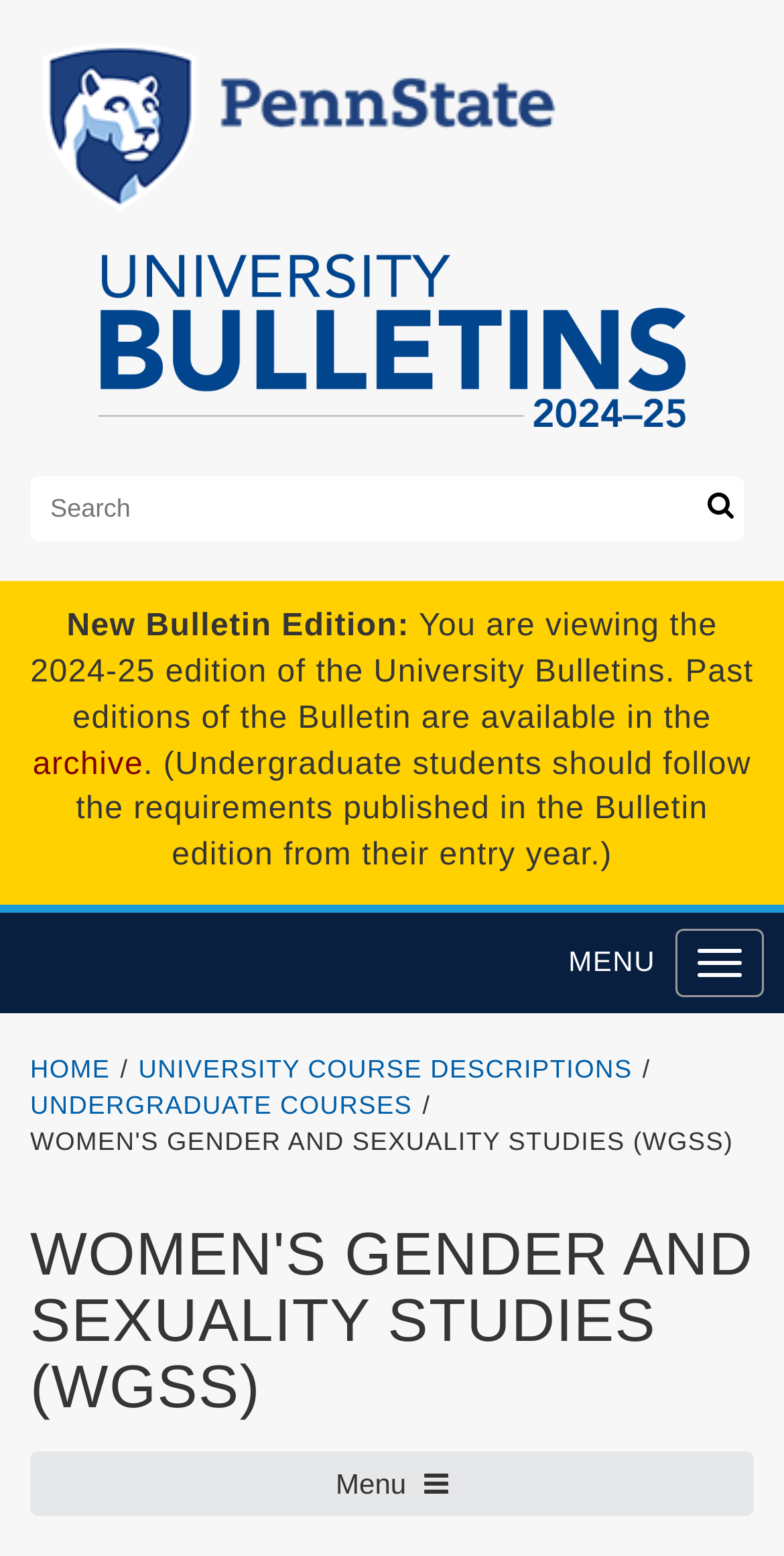Give a concise answer using one word or a phrase to the following question:
How many navigation menus are there?

2